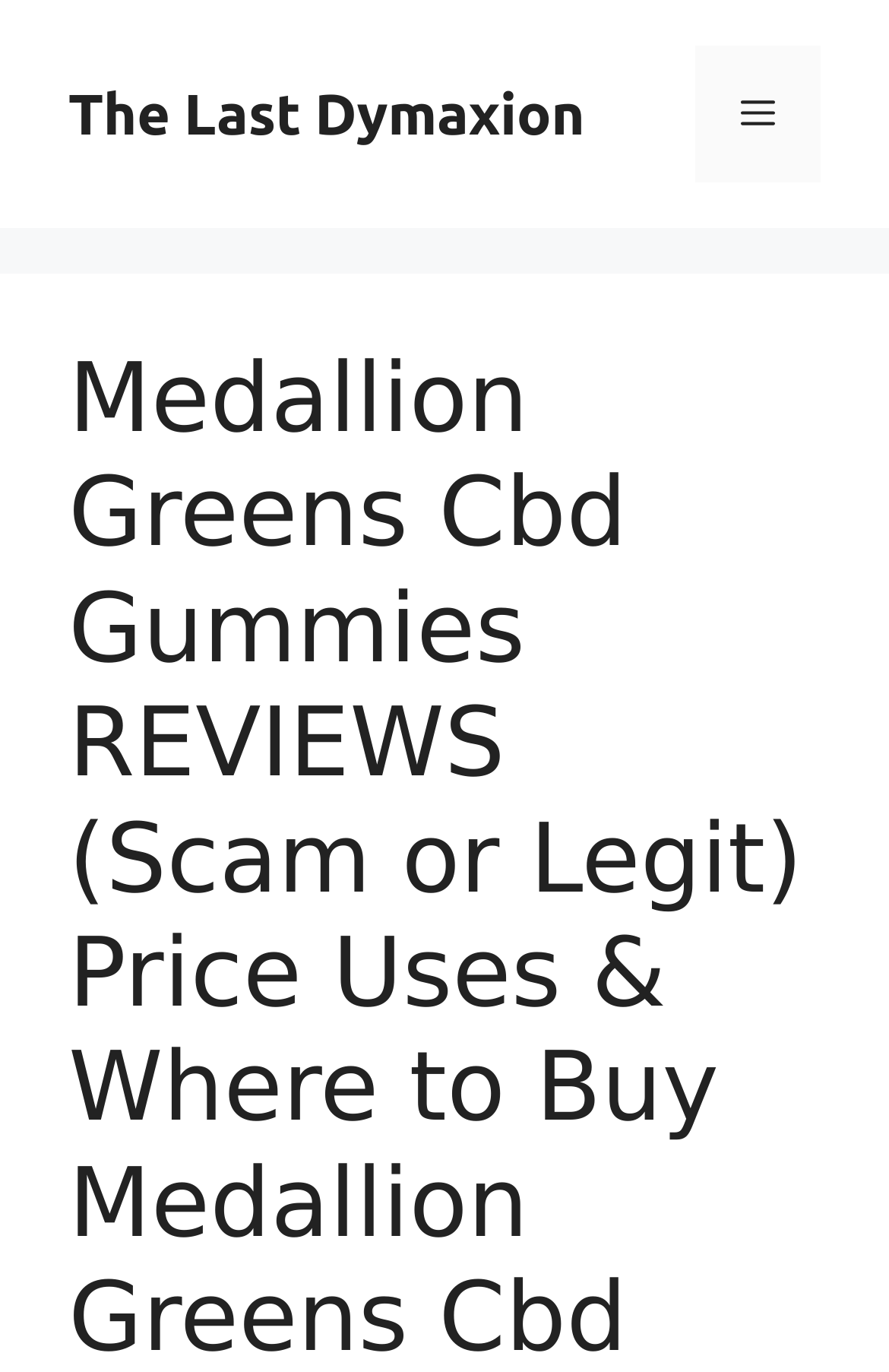Using the provided element description, identify the bounding box coordinates as (top-left x, top-left y, bottom-right x, bottom-right y). Ensure all values are between 0 and 1. Description: The Last Dymaxion

[0.077, 0.06, 0.658, 0.106]